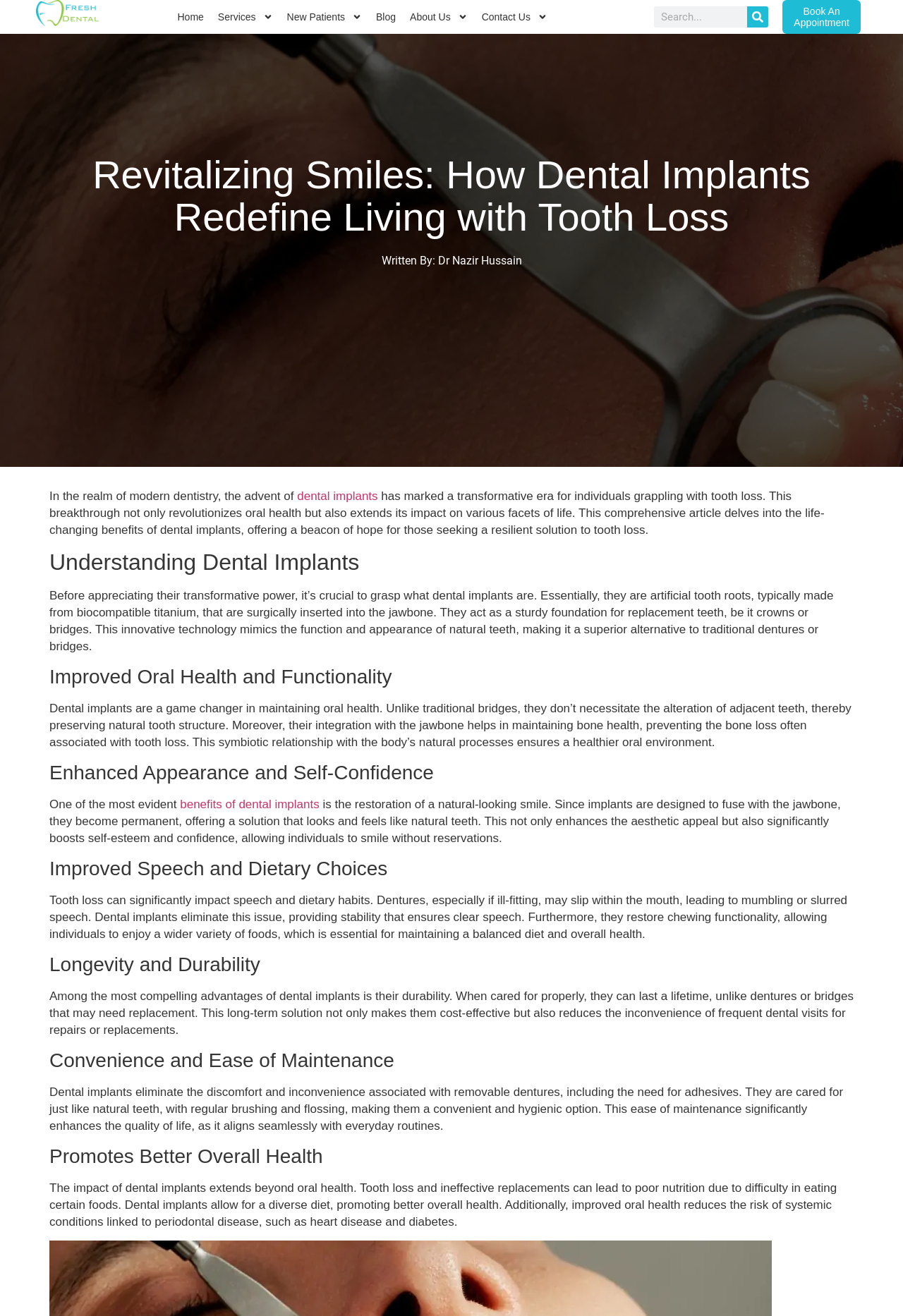Locate the bounding box coordinates of the element that should be clicked to execute the following instruction: "Search for something".

[0.724, 0.005, 0.851, 0.021]